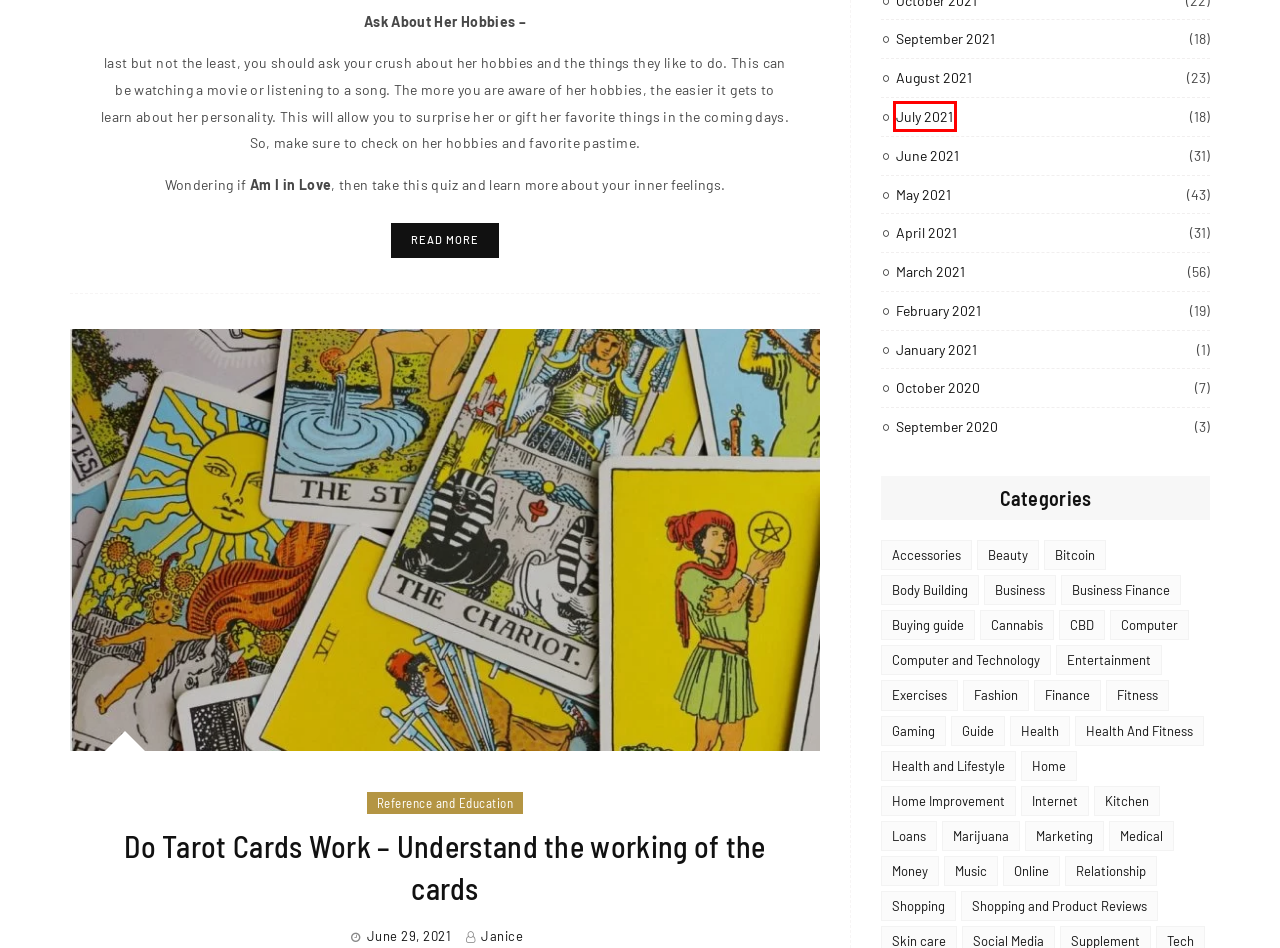Given a screenshot of a webpage with a red bounding box around a UI element, please identify the most appropriate webpage description that matches the new webpage after you click on the element. Here are the candidates:
A. Home Improvement - Chloe Howl
B. July, 2021 - Chloe Howl
C. January, 2021 - Chloe Howl
D. Body Building - Chloe Howl
E. Computer - Chloe Howl
F. Reference and Education - Chloe Howl
G. Health - Chloe Howl
H. Beauty - Chloe Howl

B